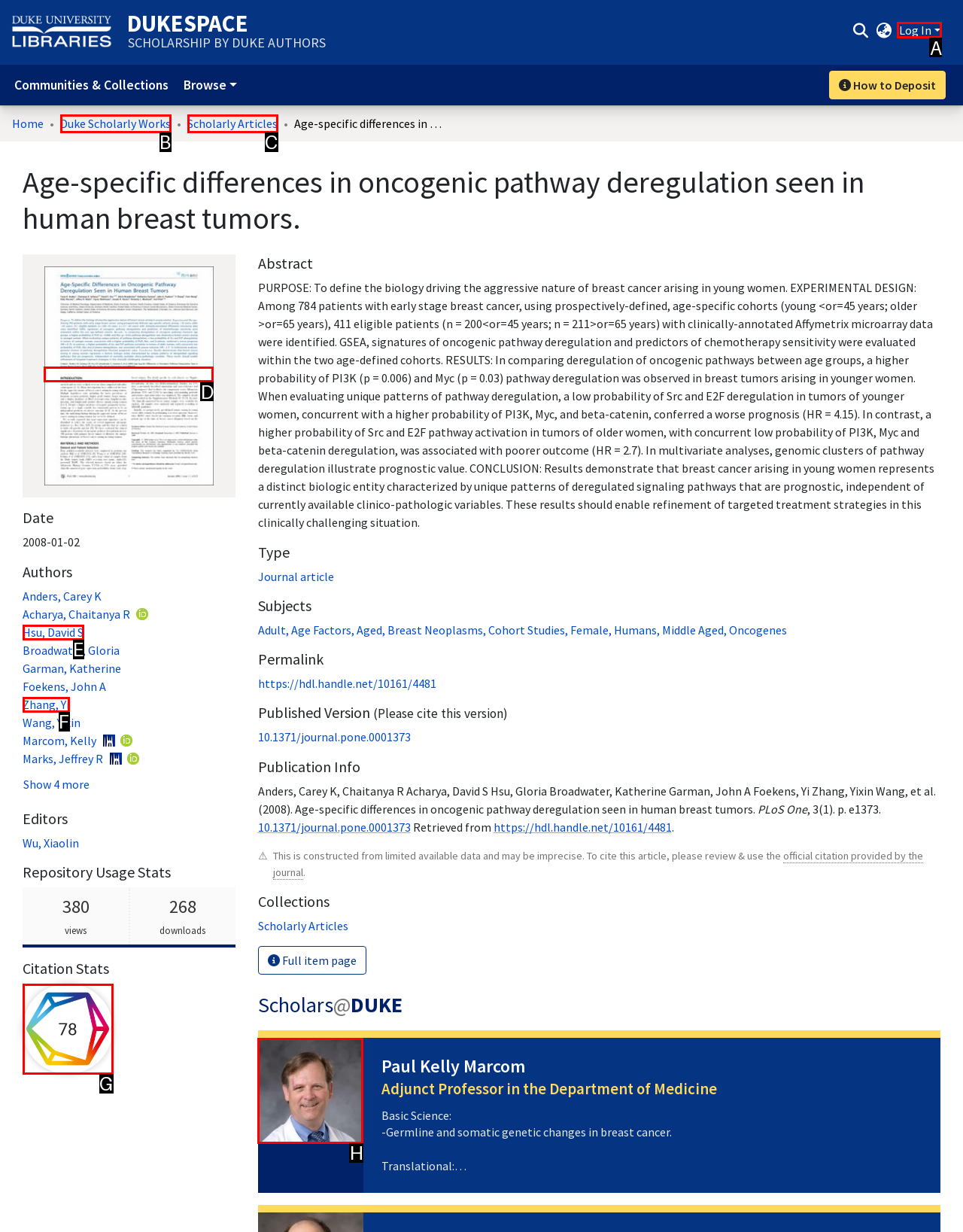Identify which lettered option to click to carry out the task: Log in to the system. Provide the letter as your answer.

A